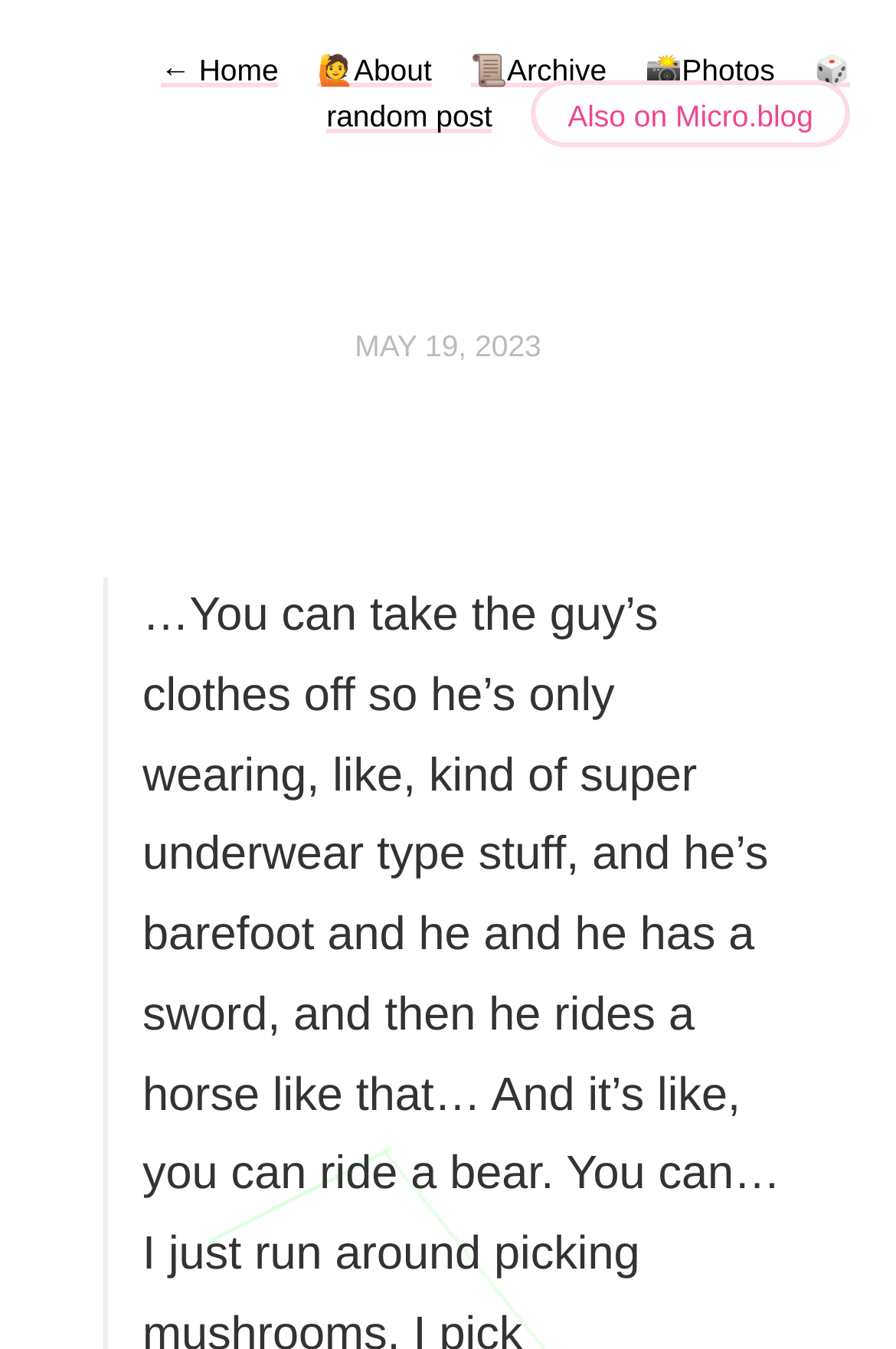What is the purpose of the 'random post' link?
Based on the image, give a one-word or short phrase answer.

To view a random post